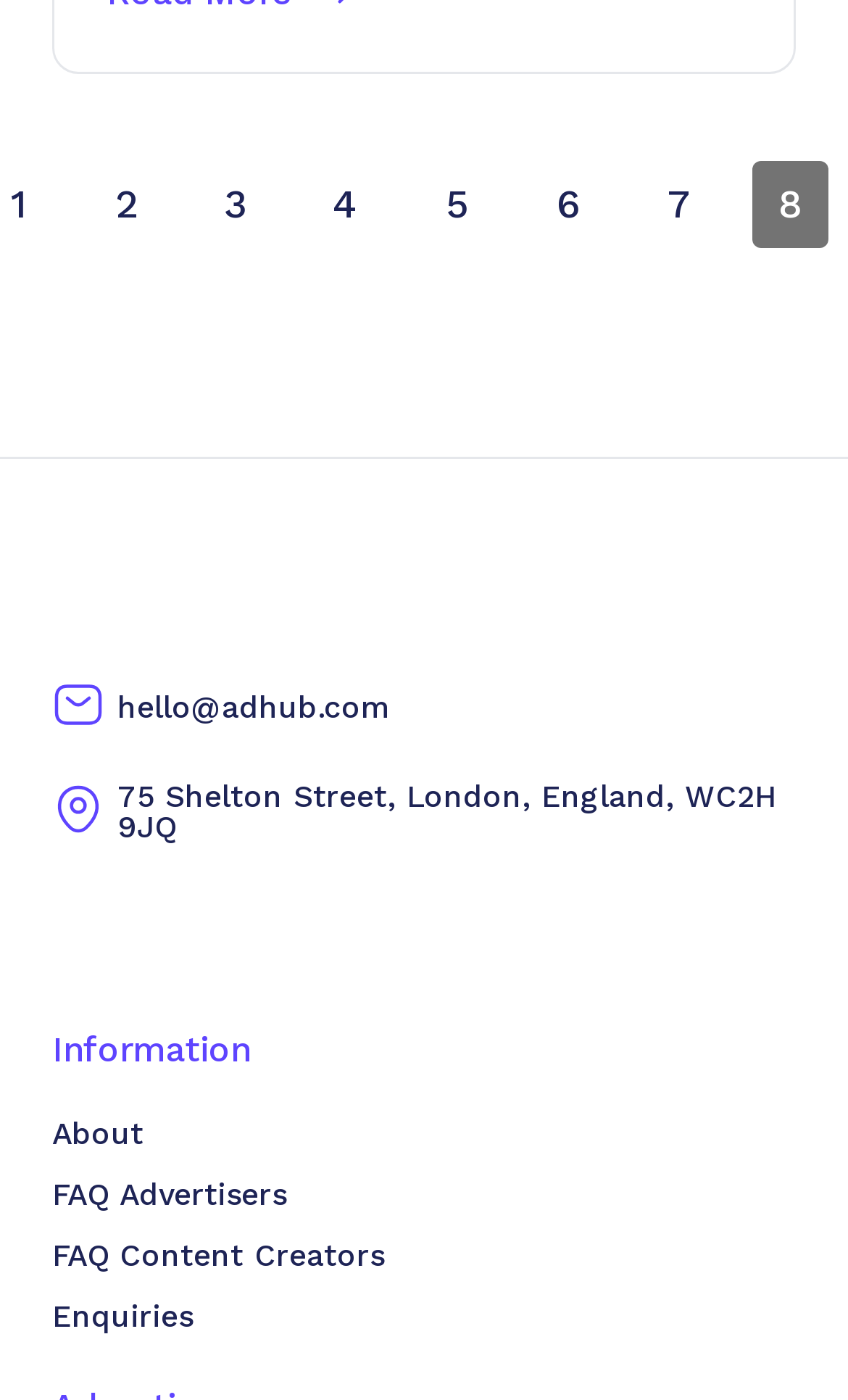Look at the image and answer the question in detail:
What is the email address?

The email address can be found in the link element with the text 'hello@adhub.com'. This is likely an email address since it is in the format of a typical email address.